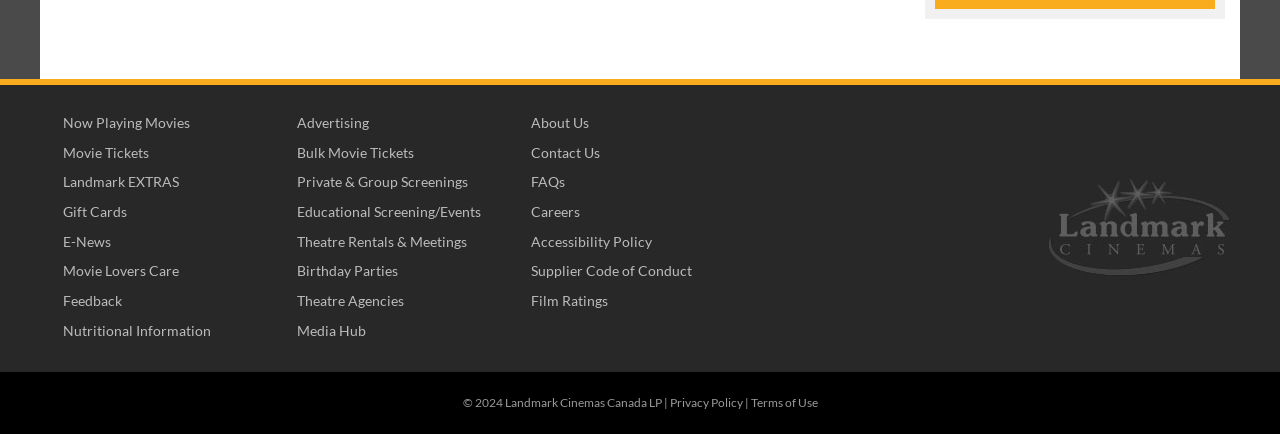Given the element description: "Careers", predict the bounding box coordinates of this UI element. The coordinates must be four float numbers between 0 and 1, given as [left, top, right, bottom].

[0.409, 0.458, 0.587, 0.518]